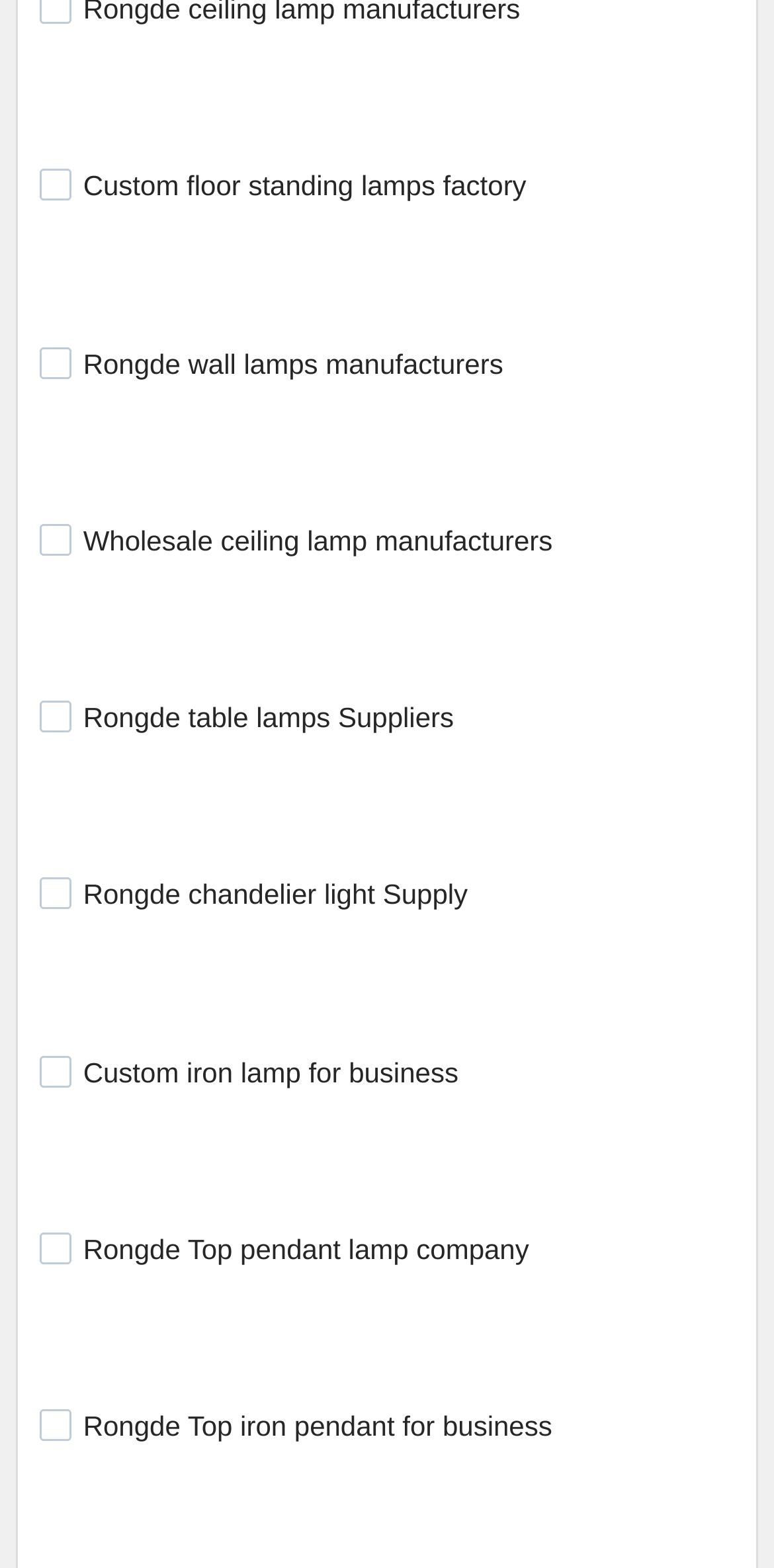Please find the bounding box coordinates of the element that needs to be clicked to perform the following instruction: "Click on the link to Rongde table lamps Suppliers". The bounding box coordinates should be four float numbers between 0 and 1, represented as [left, top, right, bottom].

[0.107, 0.447, 0.586, 0.467]